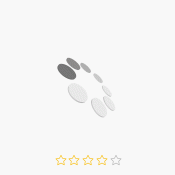Based on the image, give a detailed response to the question: What is the suggested use of the product?

The overall minimalist design enhances the aesthetic appeal, making it suitable for a wedding-themed decor context, and the product is associated with 'Good Quality Artificial Flowers', suggesting that it caters to users looking for elegant floral decor options for events, such as weddings or special occasions.